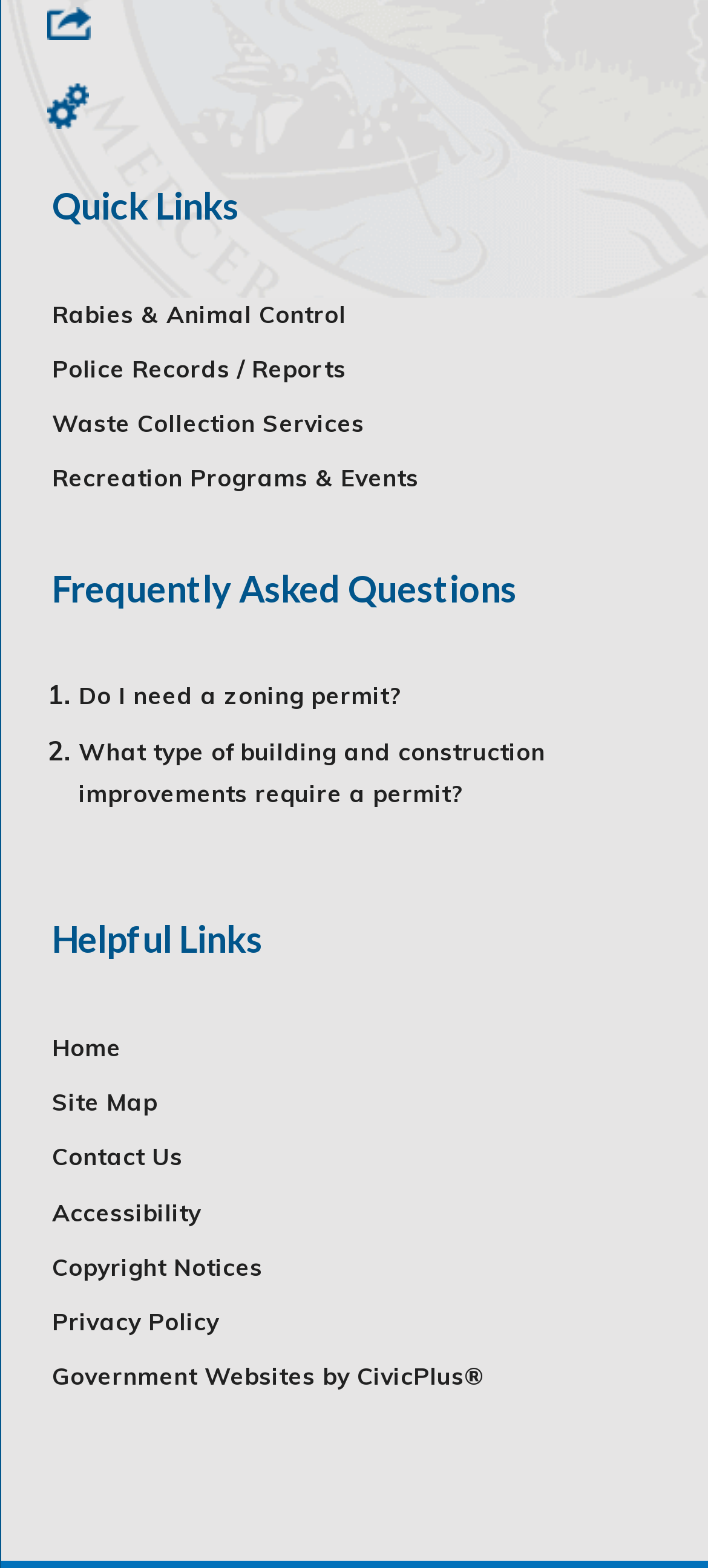Identify the bounding box coordinates for the UI element described as: "Frequently Asked Questions". The coordinates should be provided as four floats between 0 and 1: [left, top, right, bottom].

[0.074, 0.361, 0.73, 0.389]